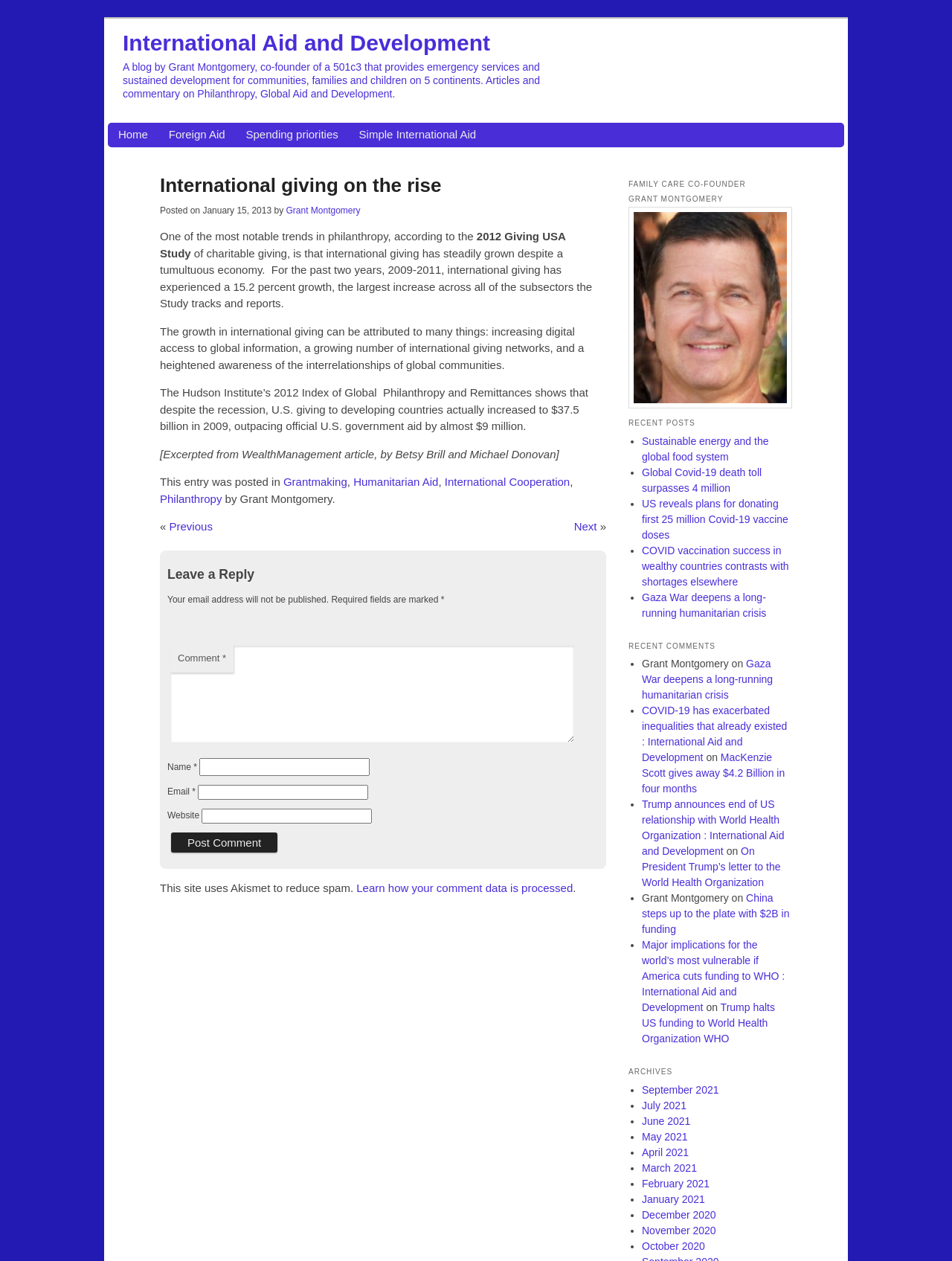Determine and generate the text content of the webpage's headline.

International giving on the rise